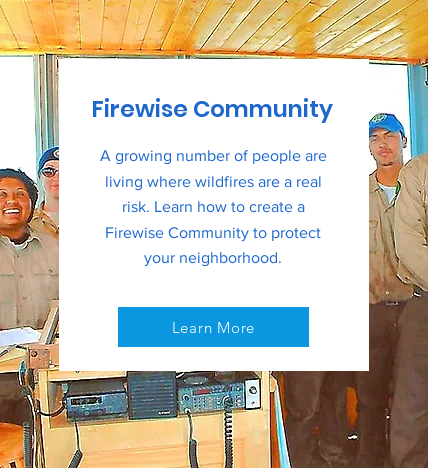Using details from the image, please answer the following question comprehensively:
What is the environment depicted in the image?

The image features a group of people gathered in a bright, wooden space, suggesting an engaging community environment, which is likely a meeting room or a community center.